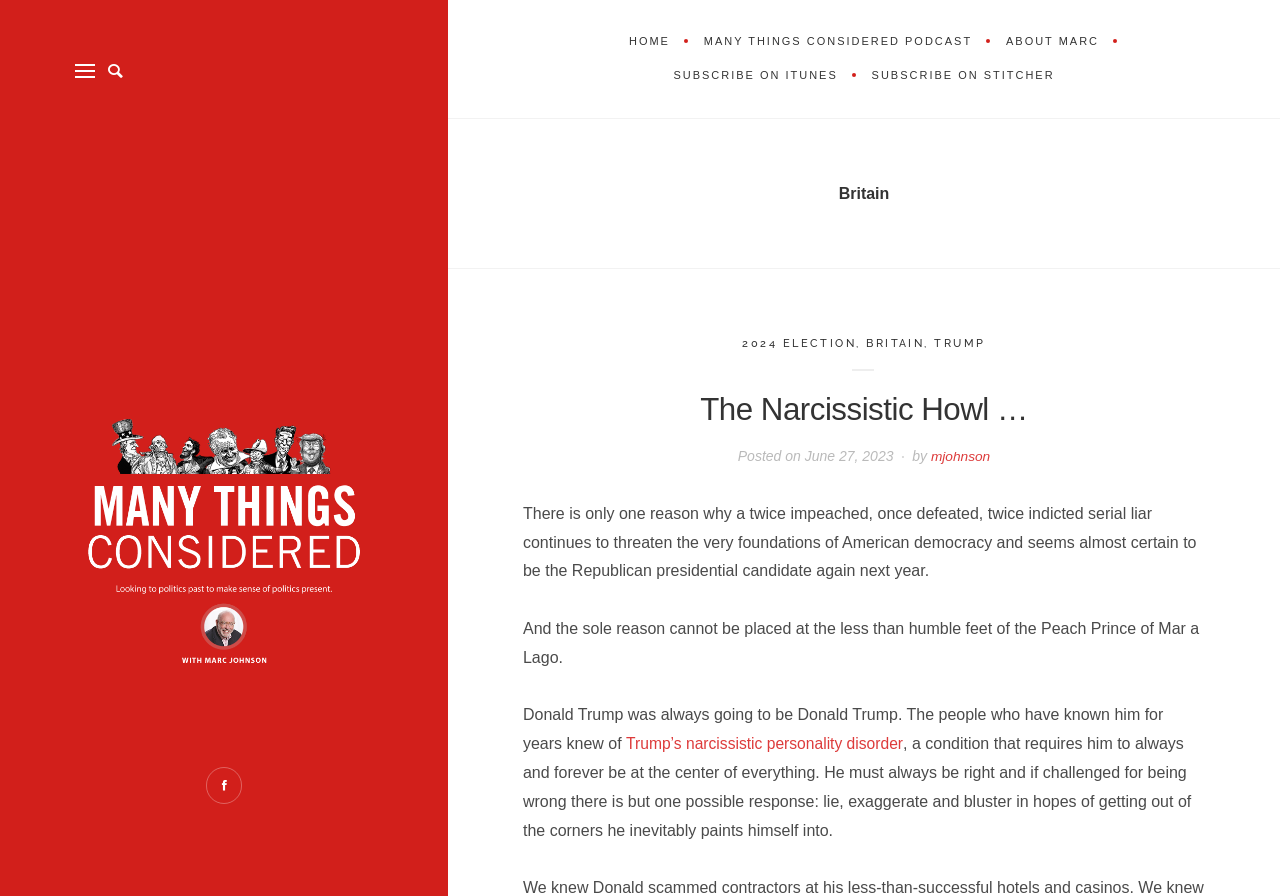How many links are there in the main content area?
Using the visual information from the image, give a one-word or short-phrase answer.

5